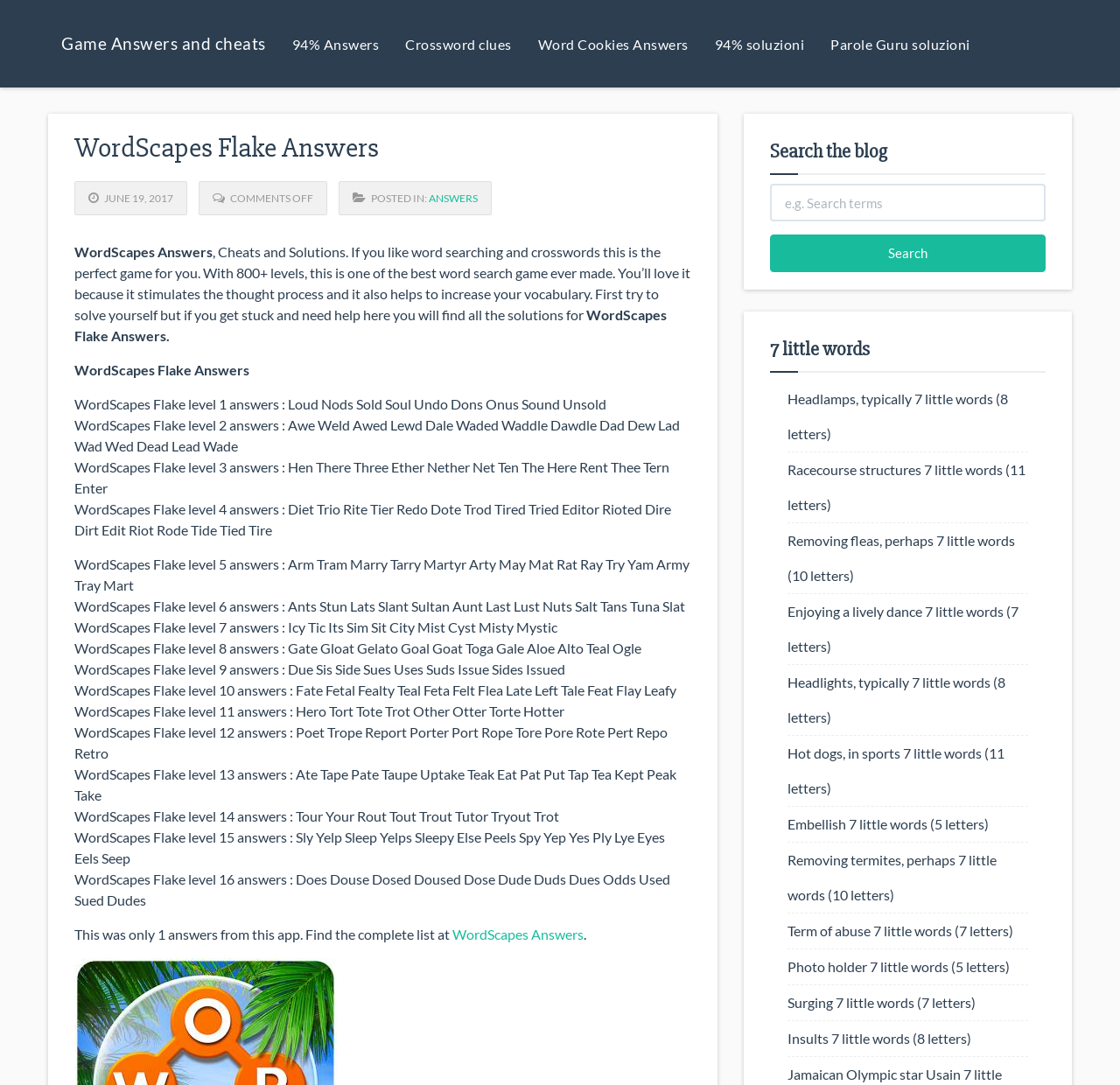Please locate the clickable area by providing the bounding box coordinates to follow this instruction: "Click on 'Game Answers and cheats'".

[0.043, 0.016, 0.249, 0.065]